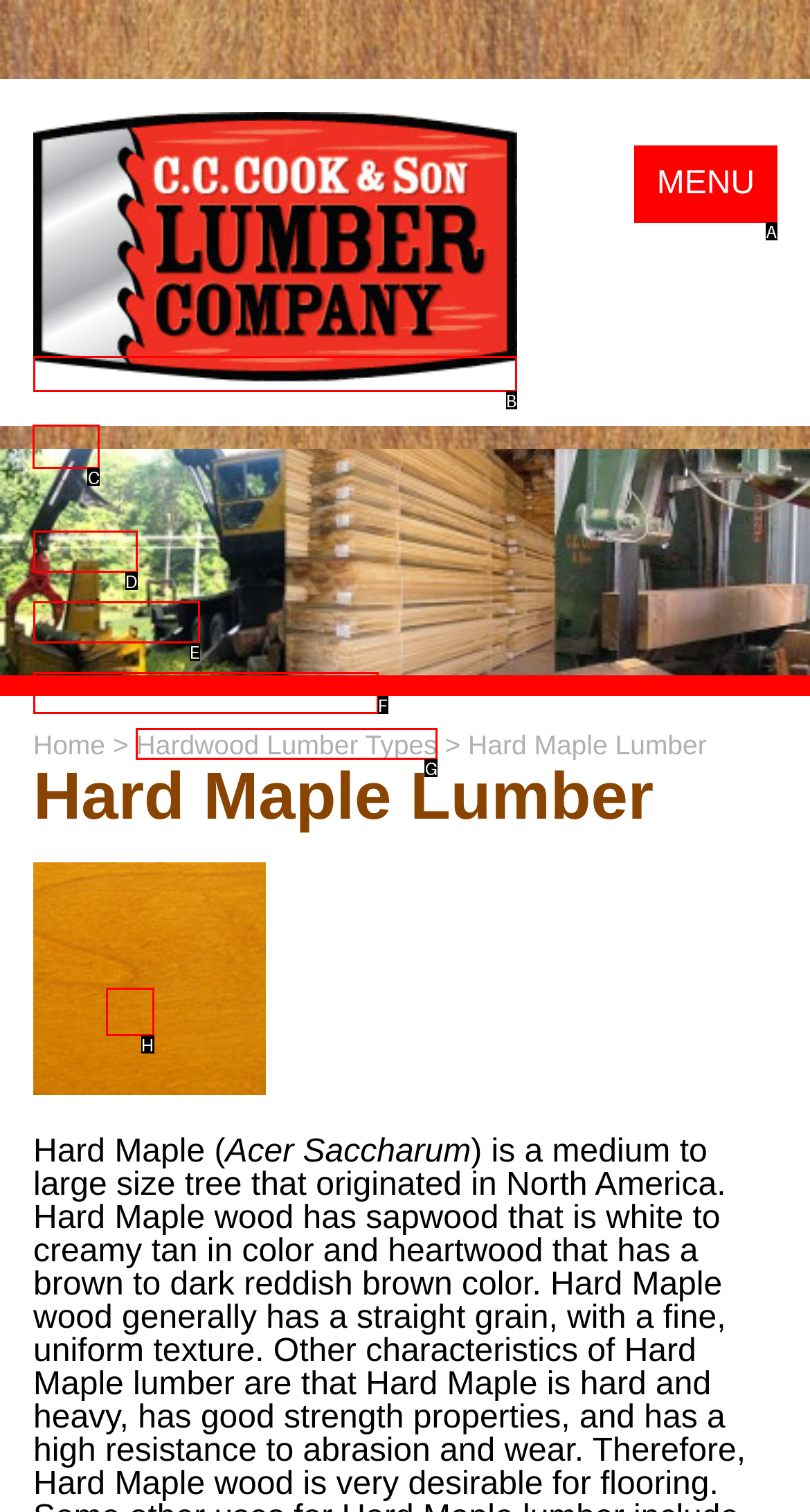Specify the letter of the UI element that should be clicked to achieve the following: Access the Quick Bid page
Provide the corresponding letter from the choices given.

None